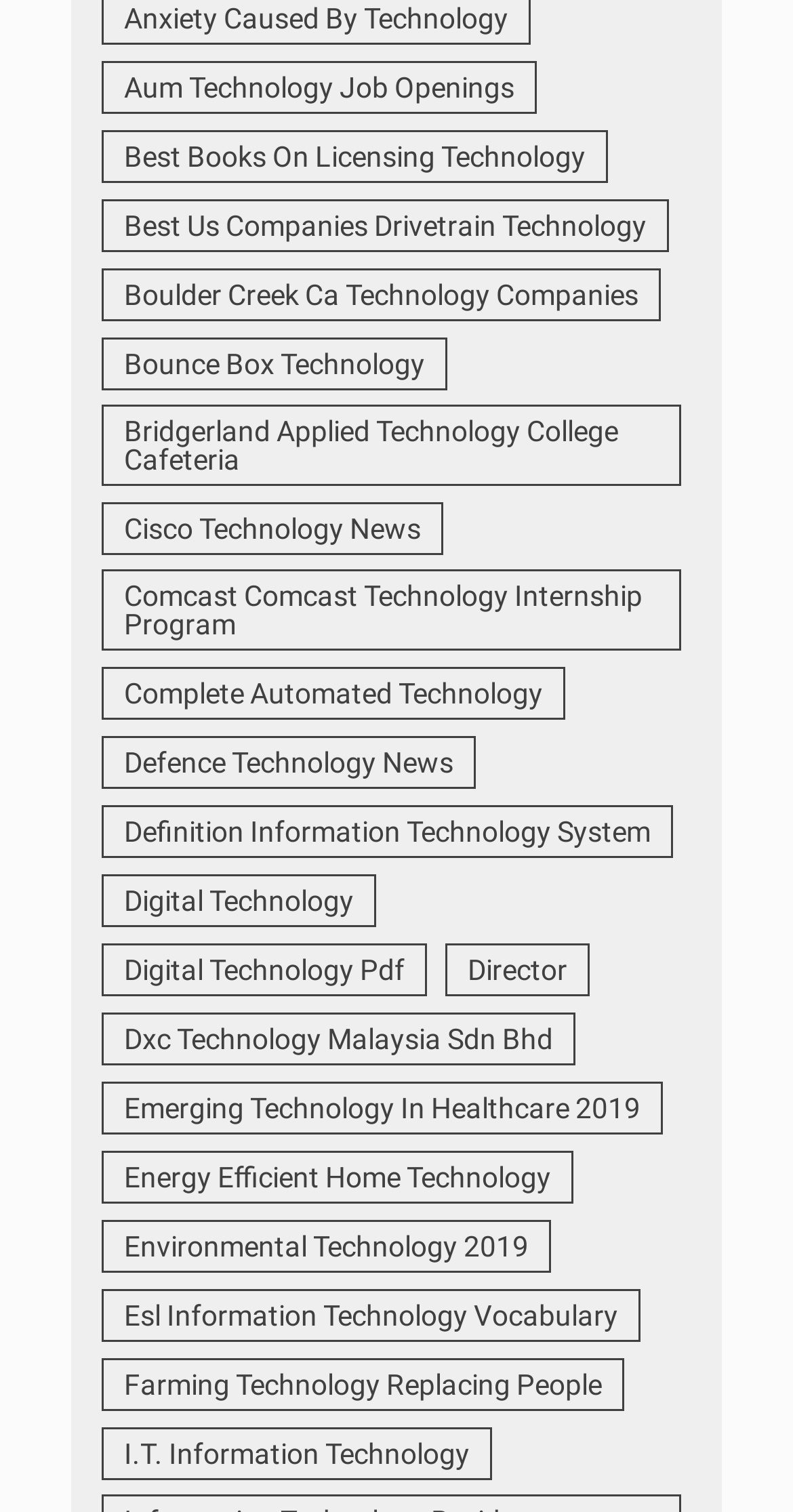Determine the bounding box coordinates of the area to click in order to meet this instruction: "Check out Emerging Technology In Healthcare 2019".

[0.128, 0.715, 0.836, 0.75]